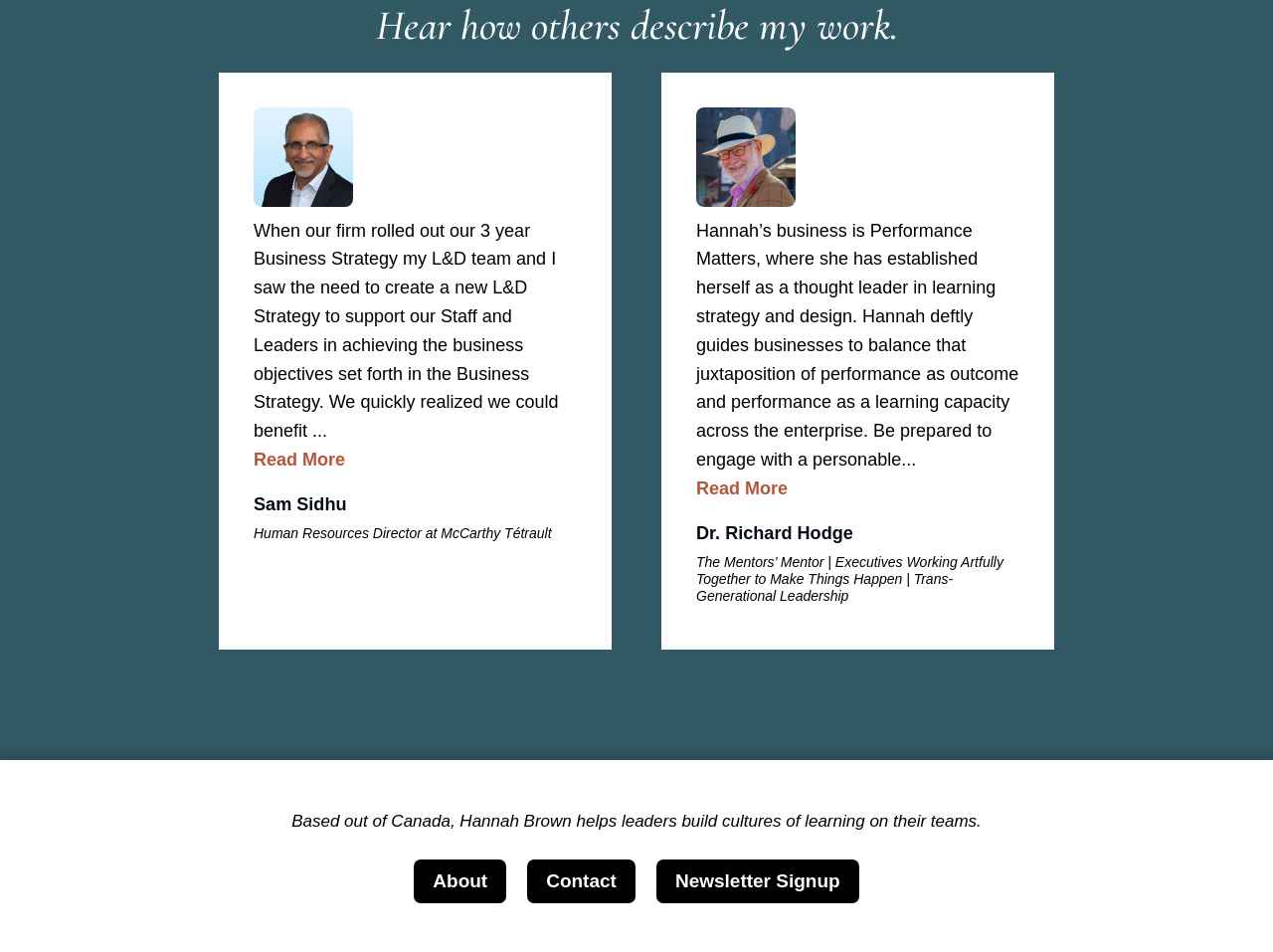Please determine the bounding box coordinates, formatted as (top-left x, top-left y, bottom-right x, bottom-right y), with all values as floating point numbers between 0 and 1. Identify the bounding box of the region described as: Read More

[0.547, 0.502, 0.619, 0.523]